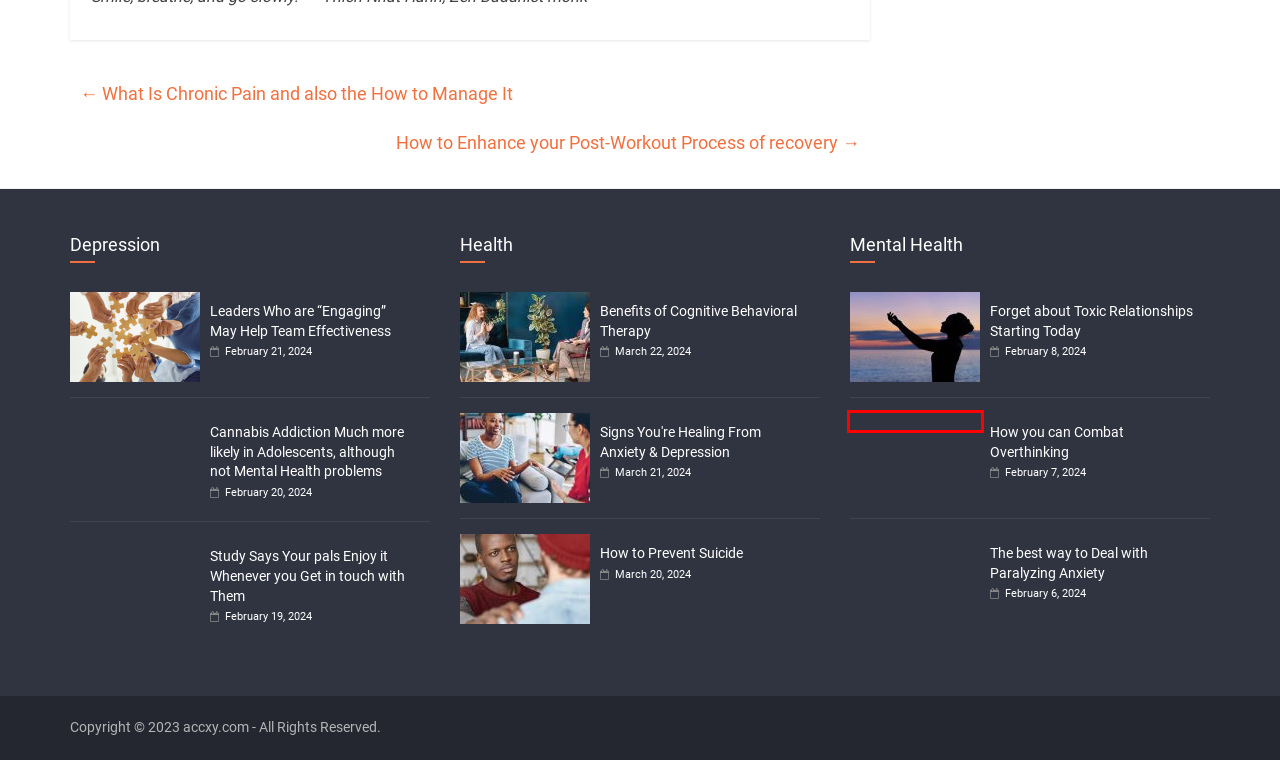Using the screenshot of a webpage with a red bounding box, pick the webpage description that most accurately represents the new webpage after the element inside the red box is clicked. Here are the candidates:
A. Study Says Your pals Enjoy it Whenever you Get in touch with Them – Accxy
B. Leaders Who are “Engaging” May Help Team Effectiveness – Accxy
C. Forget about Toxic Relationships Starting Today – Accxy
D. What Is Chronic Pain and also the How to Manage It – Accxy
E. How you can Combat Overthinking – Accxy
F. Cannabis Addiction Much more likely in Adolescents, although not Mental Health problems – Accxy
G. How to Enhance your Post-Workout Process of recovery – Accxy
H. The best way to Deal with Paralyzing Anxiety – Accxy

E